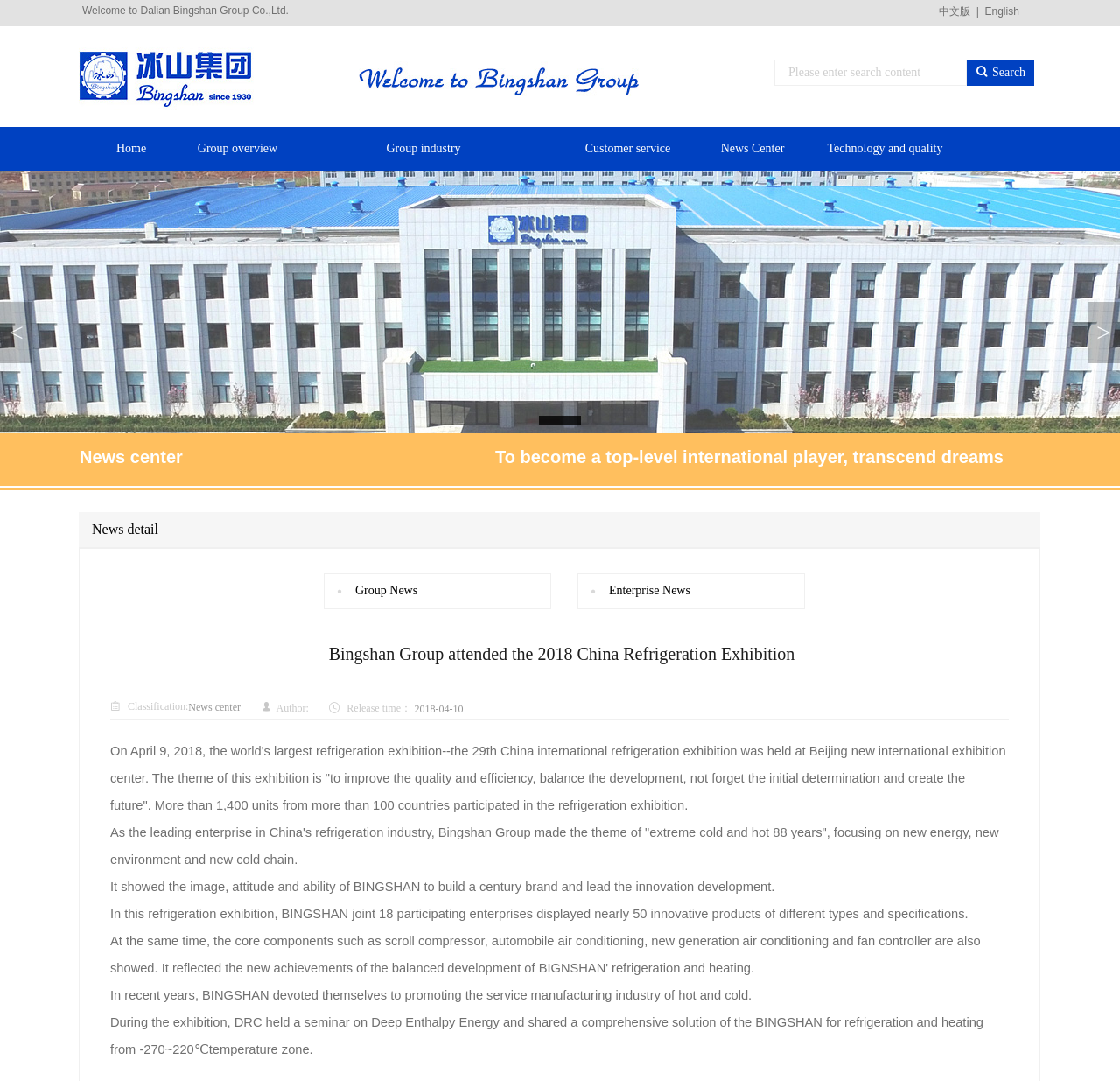Find the bounding box coordinates of the element to click in order to complete this instruction: "Switch to English version". The bounding box coordinates must be four float numbers between 0 and 1, denoted as [left, top, right, bottom].

[0.879, 0.005, 0.91, 0.016]